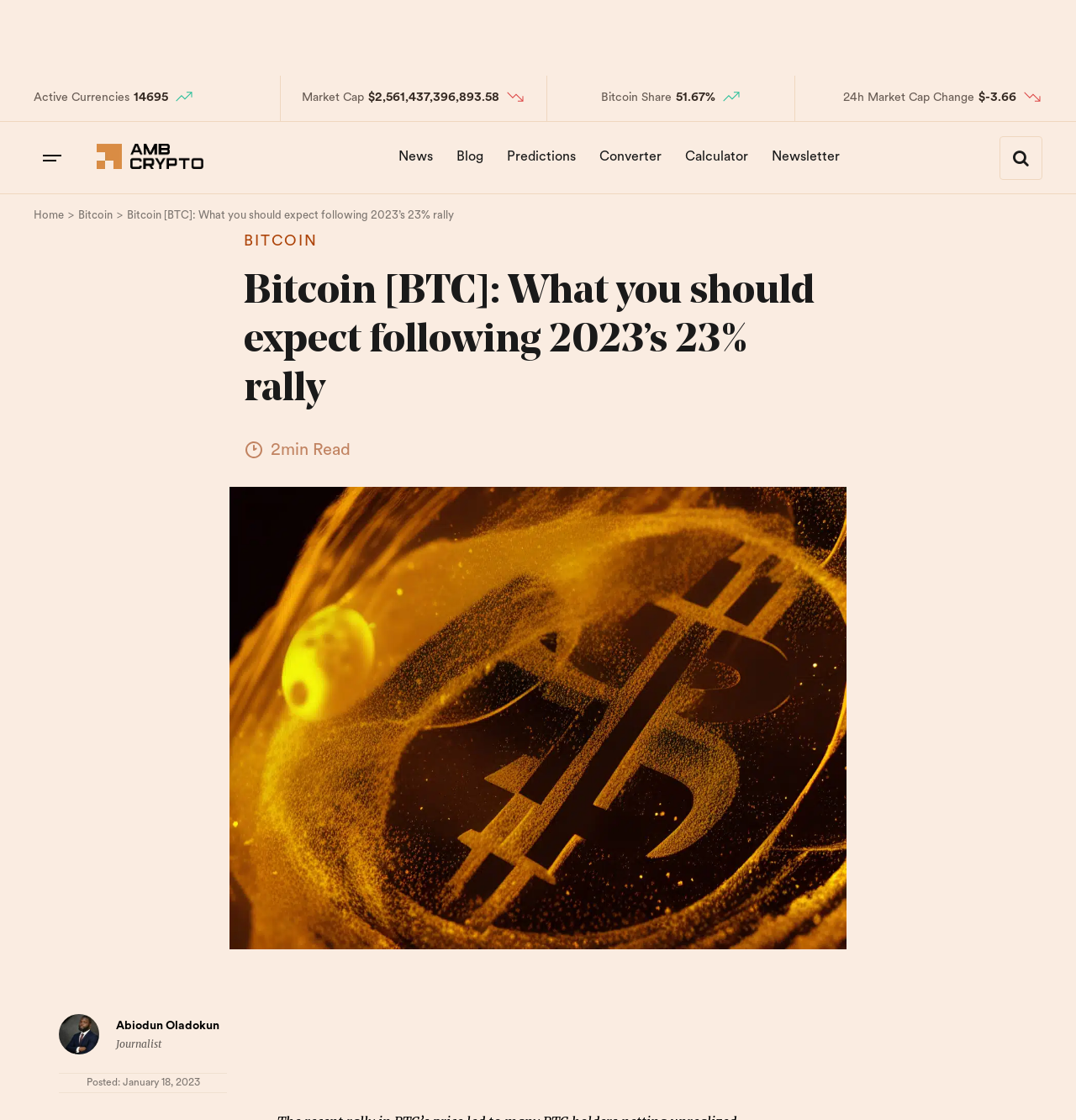Please mark the clickable region by giving the bounding box coordinates needed to complete this instruction: "View the author's profile".

[0.108, 0.911, 0.204, 0.922]